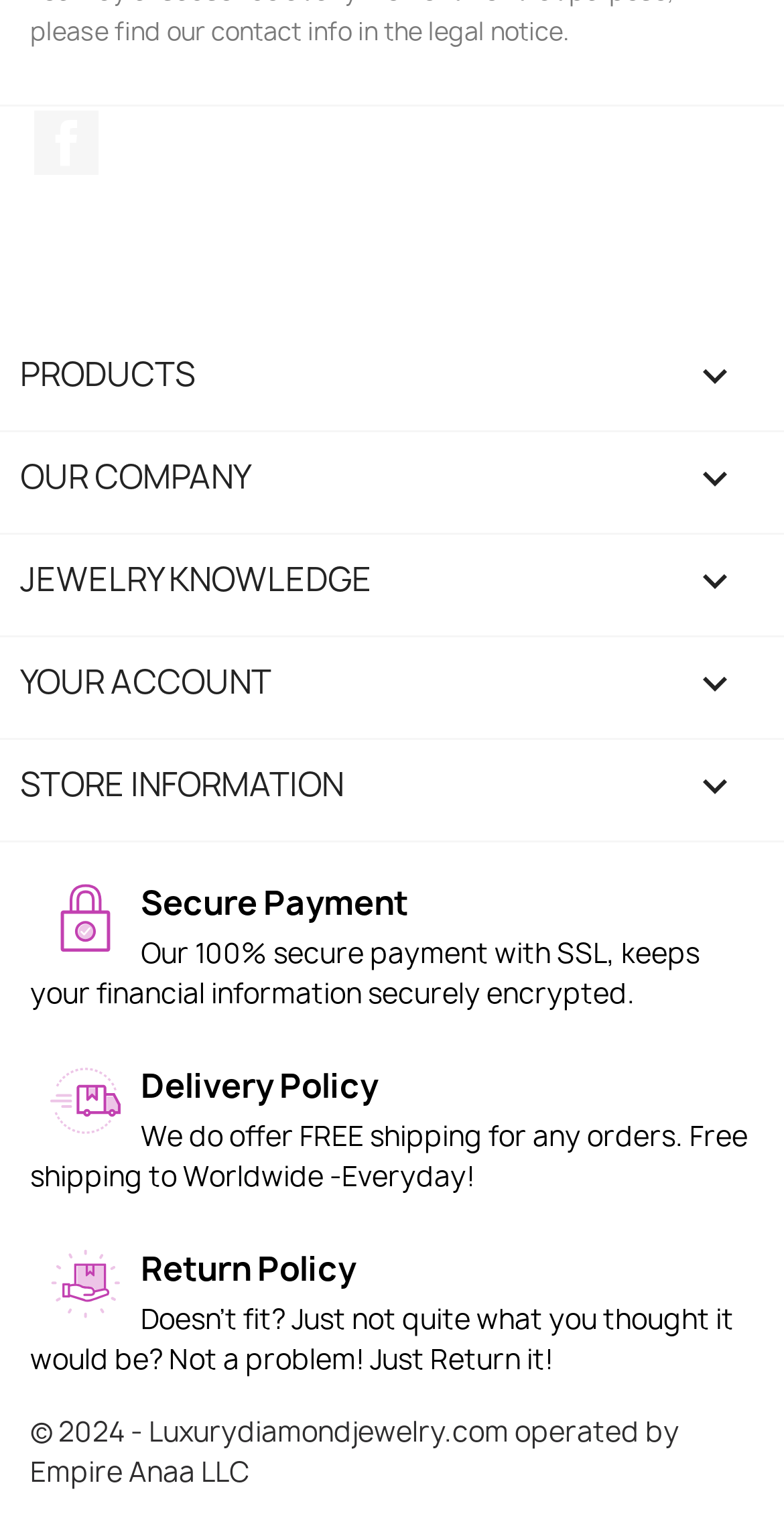Does the website offer free shipping?
Refer to the image and give a detailed answer to the question.

I found a section on the webpage with an image 'pack2_carrier' and a StaticText element with the text 'We do offer FREE shipping for any orders. Free shipping to Worldwide -Everyday!', which indicates that the website offers free shipping for all orders.